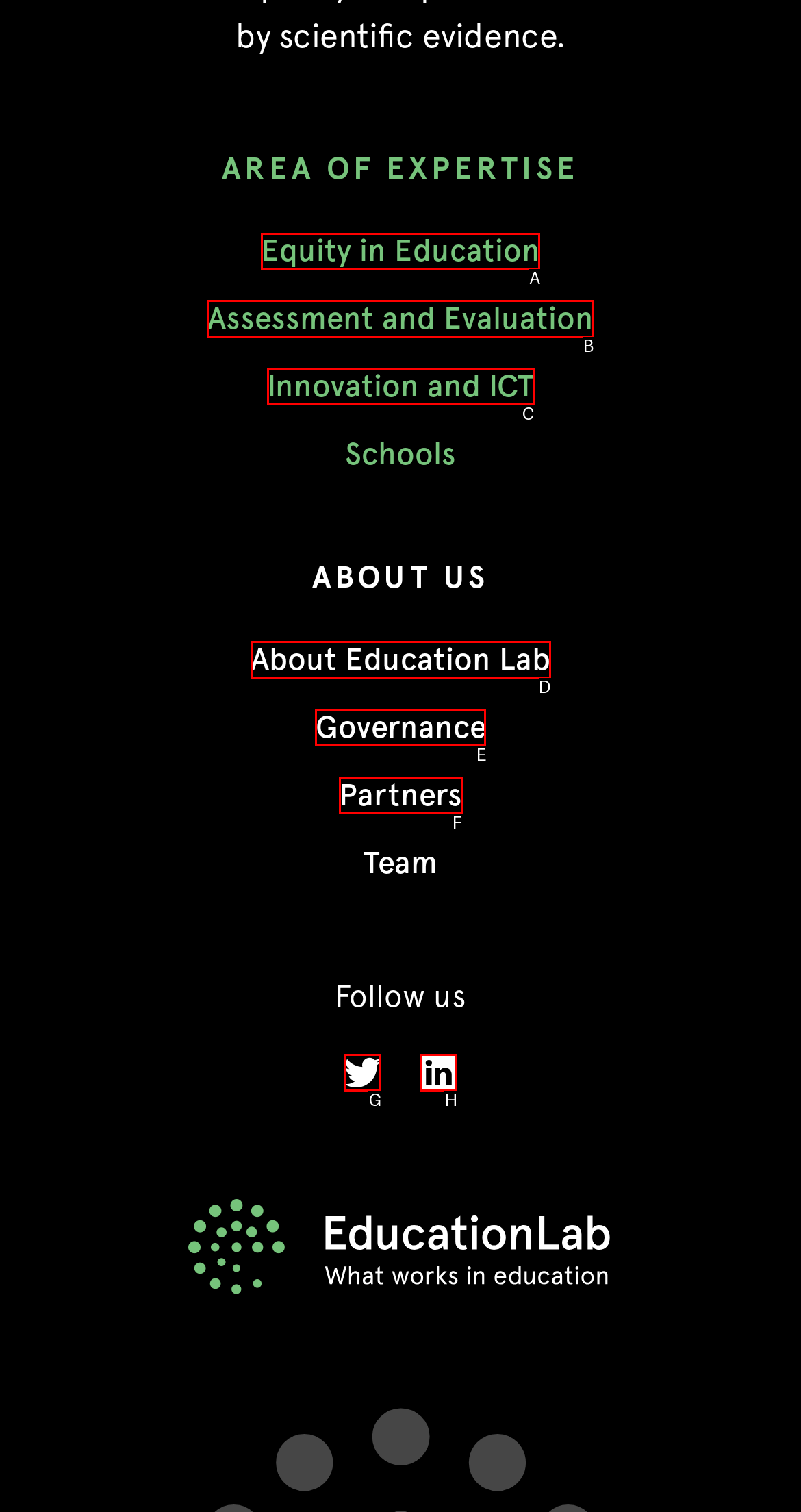Find the option you need to click to complete the following instruction: Click on Equity in Education
Answer with the corresponding letter from the choices given directly.

A